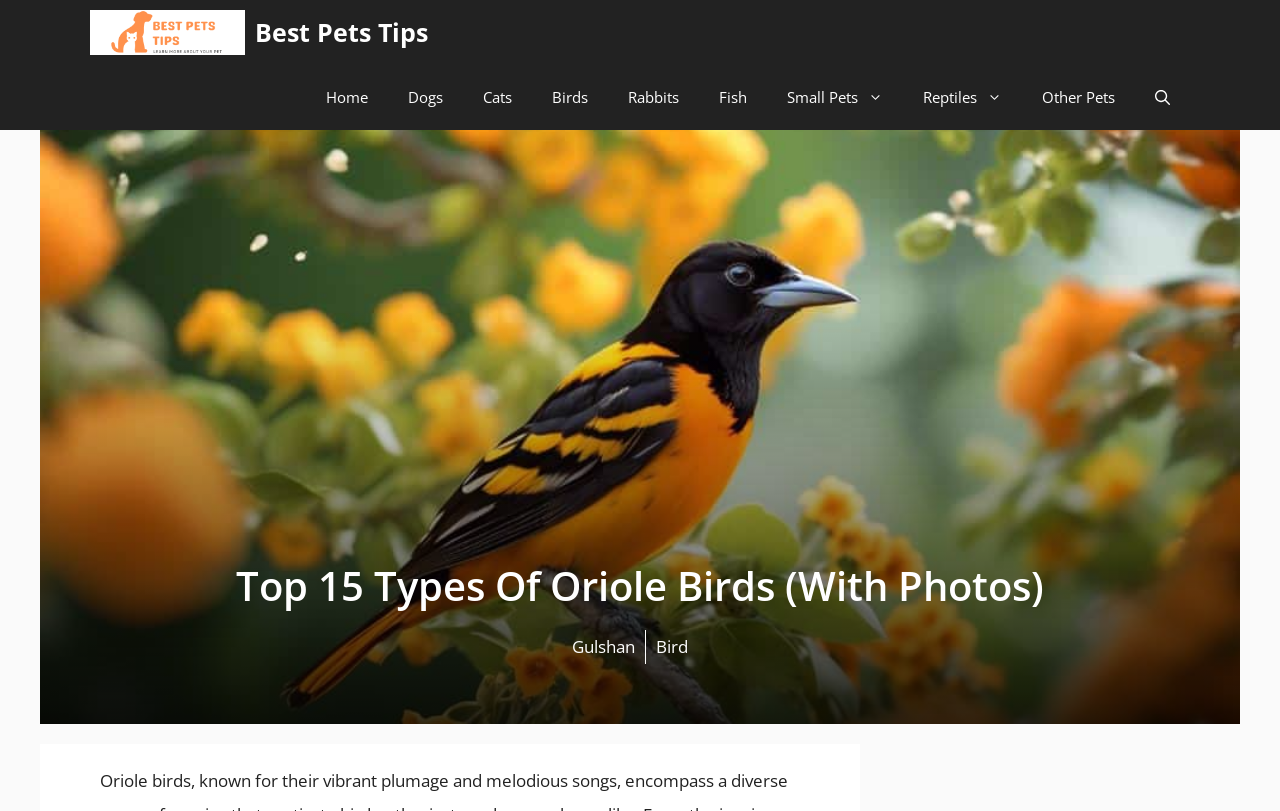Please identify the bounding box coordinates of the area that needs to be clicked to follow this instruction: "click on the link to Best Pets Tips".

[0.07, 0.0, 0.192, 0.08]